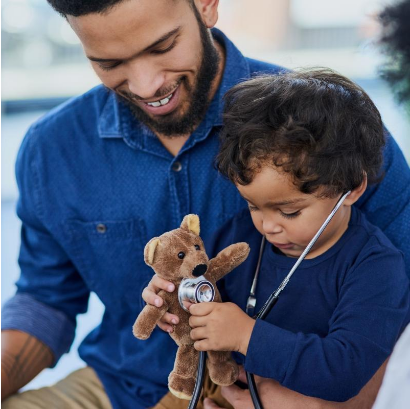Give a detailed account of what is happening in the image.

In this heartwarming scene, a young child sits on the lap of an adult male, both engaged in a playful medical examination. The child, with curly hair and an animated expression, holds a teddy bear that features a stethoscope around its neck, mimicking a doctor's examination. The adult, smiling warmly, assists the child by guiding them with a stethoscope, demonstrating a caring and supportive interaction. The cozy setting conveys a sense of love and nurturing, highlighting the importance of imaginative play in childhood development, particularly in learning about health and care. This image beautifully captures a moment of bonding and discovery, emphasizing both the joy of childhood and the gentle guidance of an adult.